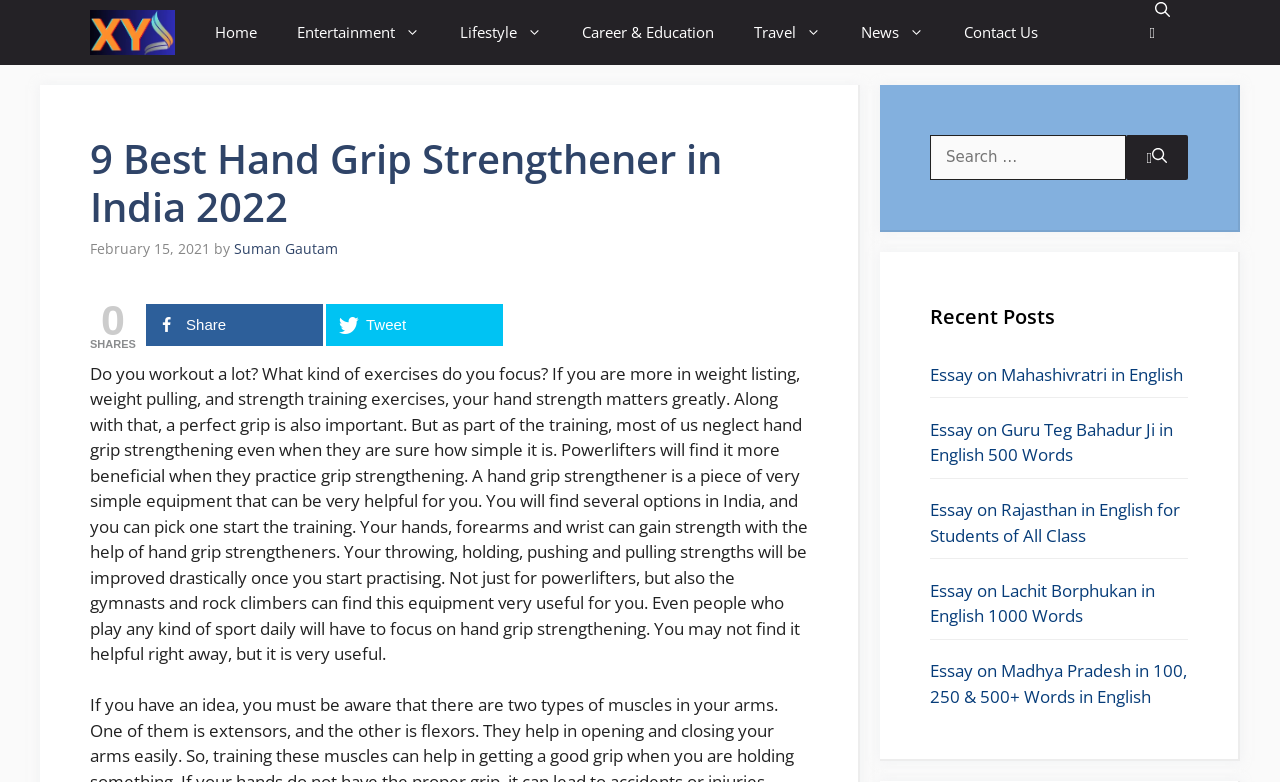Please specify the bounding box coordinates of the clickable region necessary for completing the following instruction: "go back to home". The coordinates must consist of four float numbers between 0 and 1, i.e., [left, top, right, bottom].

None